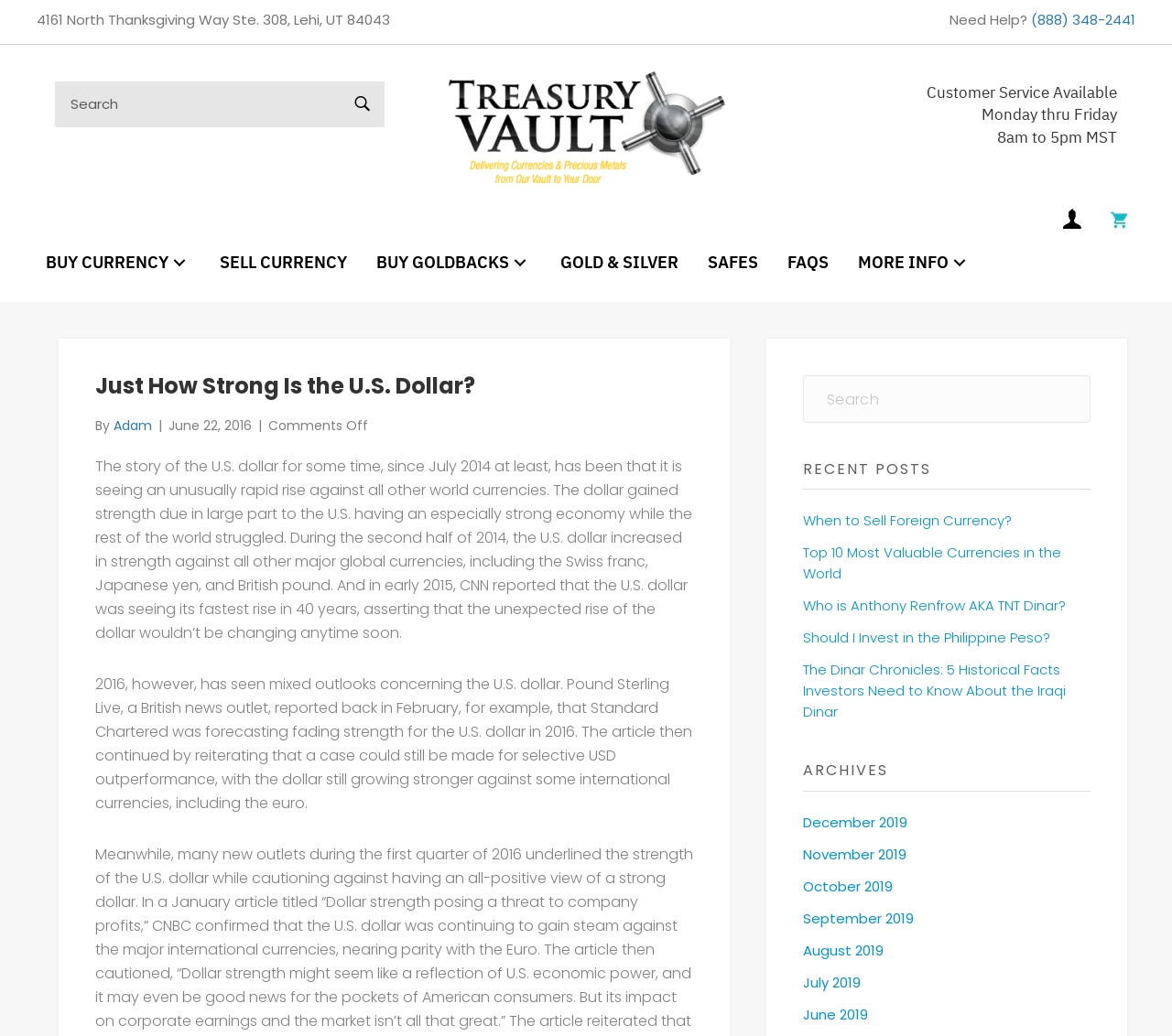What is the topic of the recent post 'When to Sell Foreign Currency?'?
Provide an in-depth answer to the question, covering all aspects.

I found the topic by looking at the recent posts section of the webpage, where it is displayed as a link element with the title 'When to Sell Foreign Currency?'.